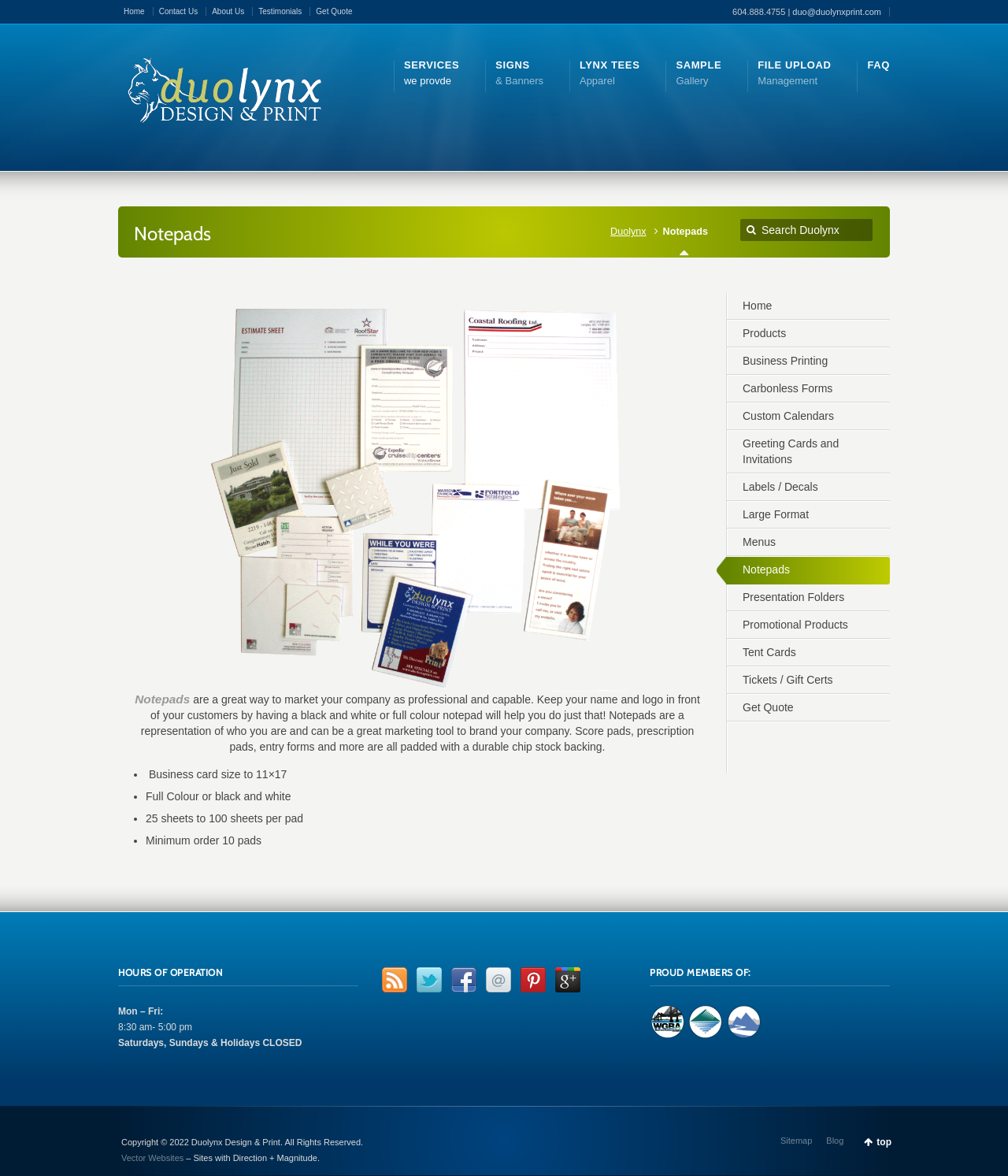Elaborate on the information and visuals displayed on the webpage.

This webpage is about Notepads, a product offered by Duolynx Design & Print. At the top, there is a navigation menu with links to "Home", "Contact Us", "About Us", "Testimonials", and "Get Quote". Below this menu, there is a logo of Duolynx Design & Print, accompanied by a phone number and email address.

On the left side, there is a list of services provided by Duolynx Design & Print, including "SERVICES we provide", "SIGNS & Banners", "LYNX TEES Apparel", "SAMPLE Gallery", "FILE UPLOAD Management", and "FAQ". 

The main content of the webpage is about Notepads, with a heading "Notepads" and a brief description of how Notepads can be used as a marketing tool. There is also a sample image of Notepads. Below this, there is a list of features and options for Notepads, including business card size to 11x17, full color or black and white, and minimum order of 10 pads.

On the right side, there is a list of links to various products and services offered by Duolynx Design & Print, including "Home", "Products", "Business Printing", "Carbonless Forms", and many others.

At the bottom of the webpage, there is a section with the company's hours of operation, social media links, and links to other websites and organizations that Duolynx Design & Print is a part of. There is also a copyright notice and a link to the website's sitemap and blog.